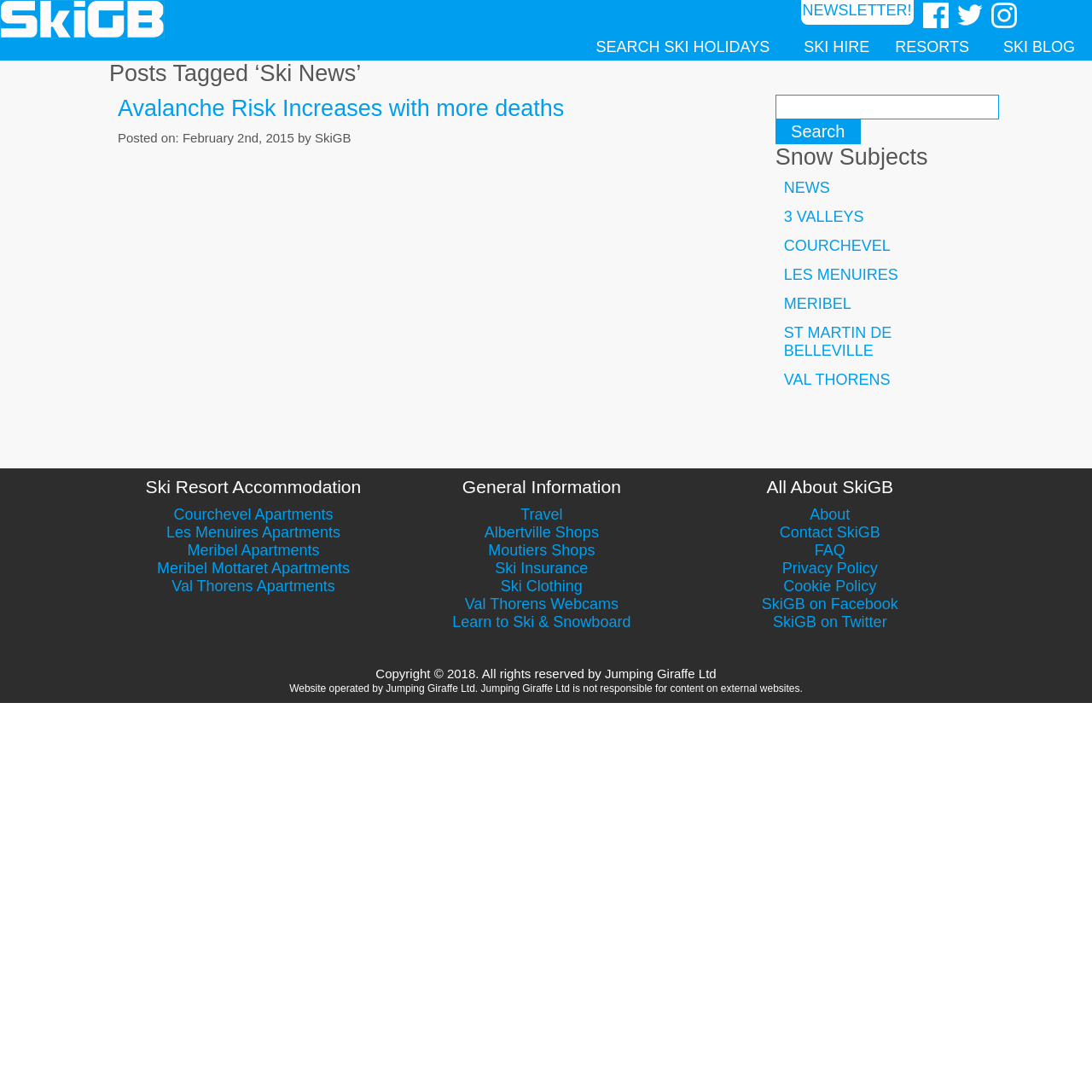Locate the bounding box coordinates of the clickable area needed to fulfill the instruction: "Learn to ski and snowboard".

[0.414, 0.562, 0.578, 0.577]